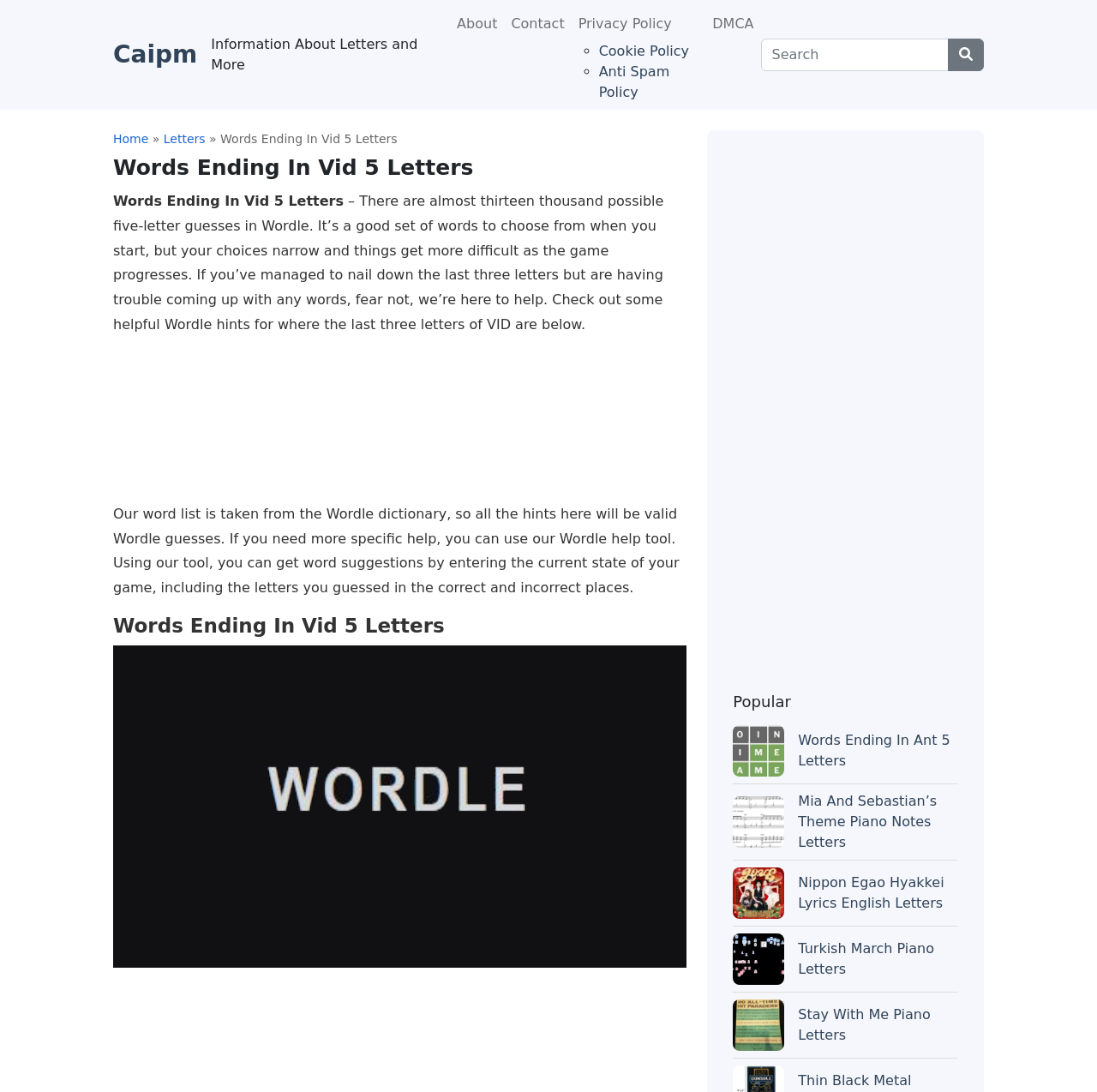Provide the bounding box coordinates of the HTML element this sentence describes: "aria-label="Center Align"".

[0.864, 0.035, 0.897, 0.065]